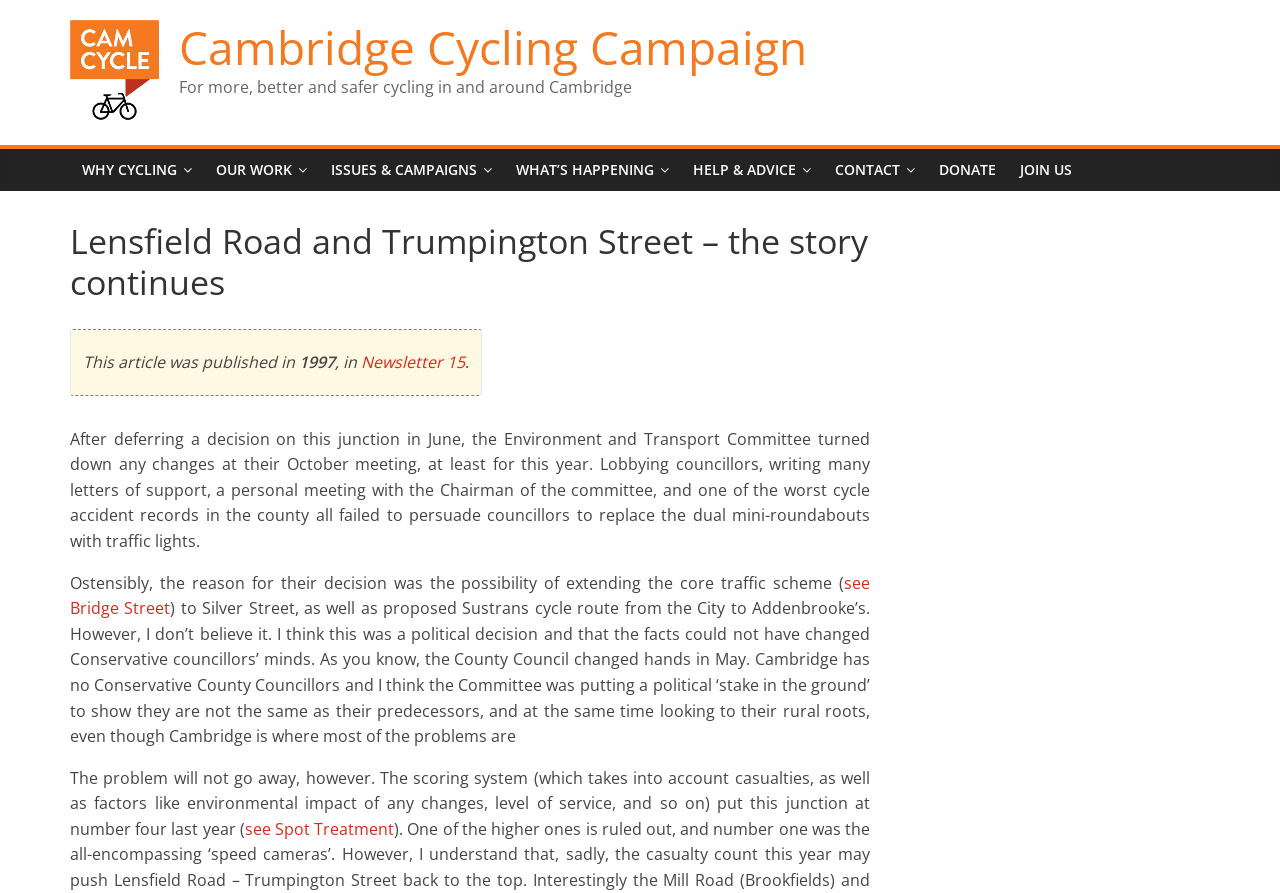Please answer the following question using a single word or phrase: 
What is the name of the campaign?

Cambridge Cycling Campaign